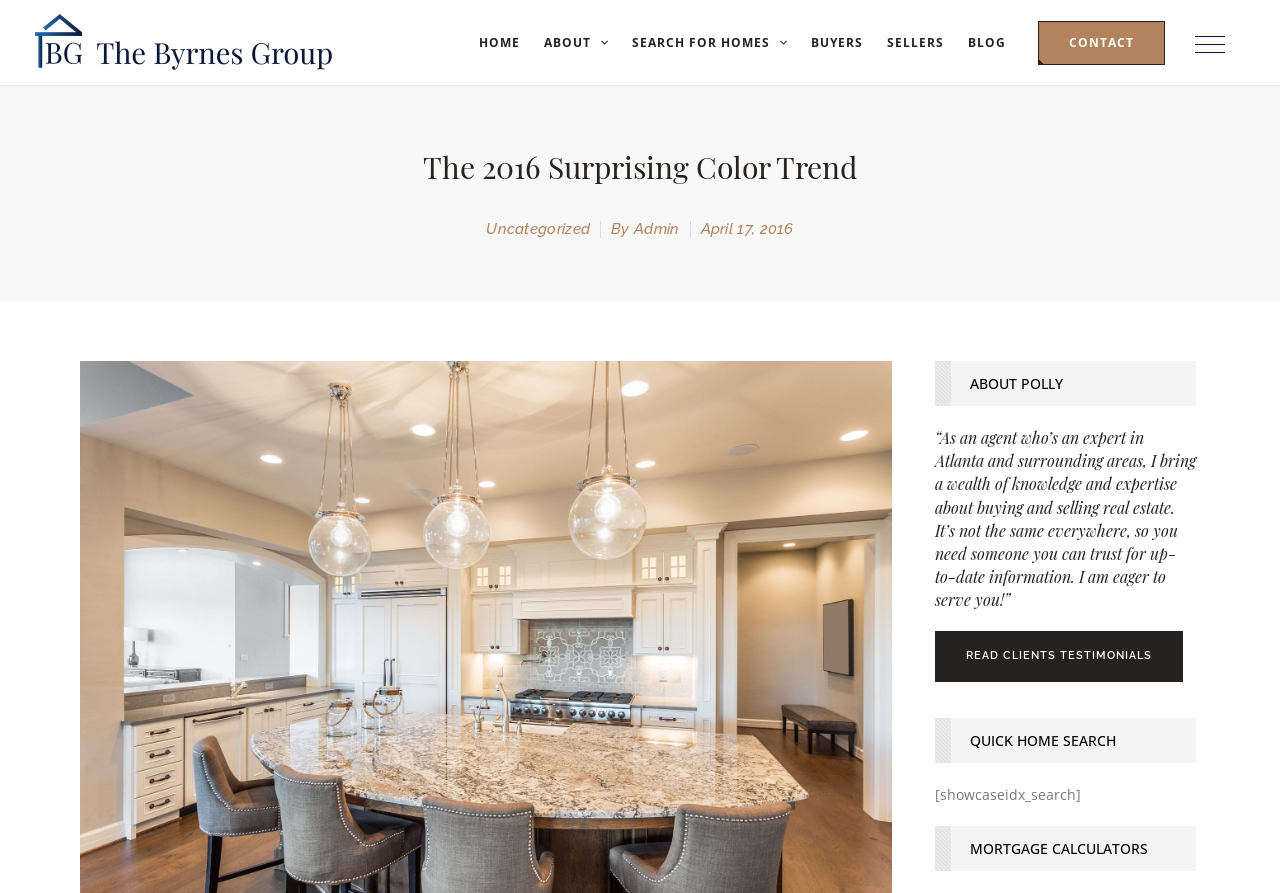Respond with a single word or phrase to the following question: What is the name of the author of the blog post?

Admin